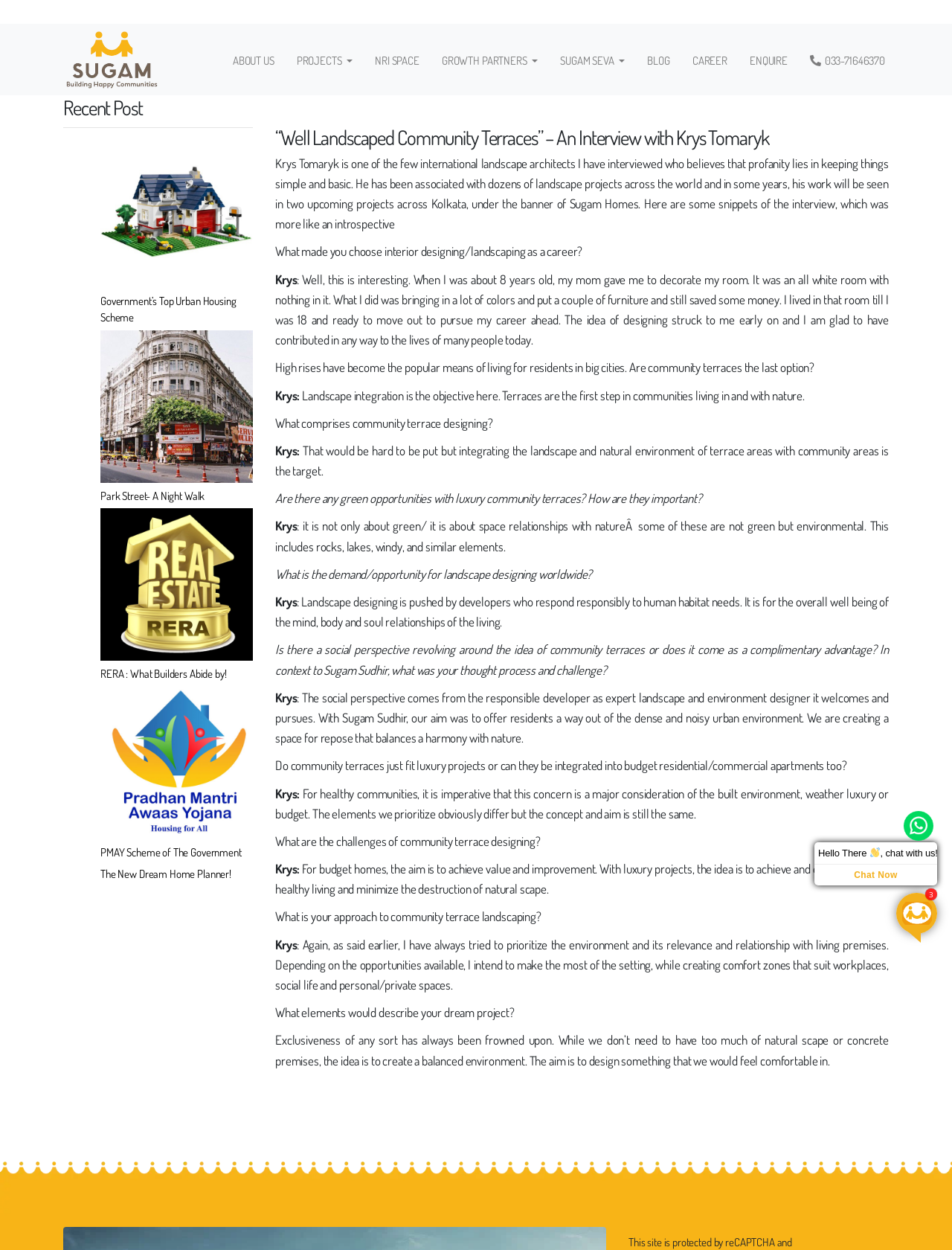Given the description of the UI element: "parent_node: ABOUT US", predict the bounding box coordinates in the form of [left, top, right, bottom], with each value being a float between 0 and 1.

[0.066, 0.022, 0.168, 0.073]